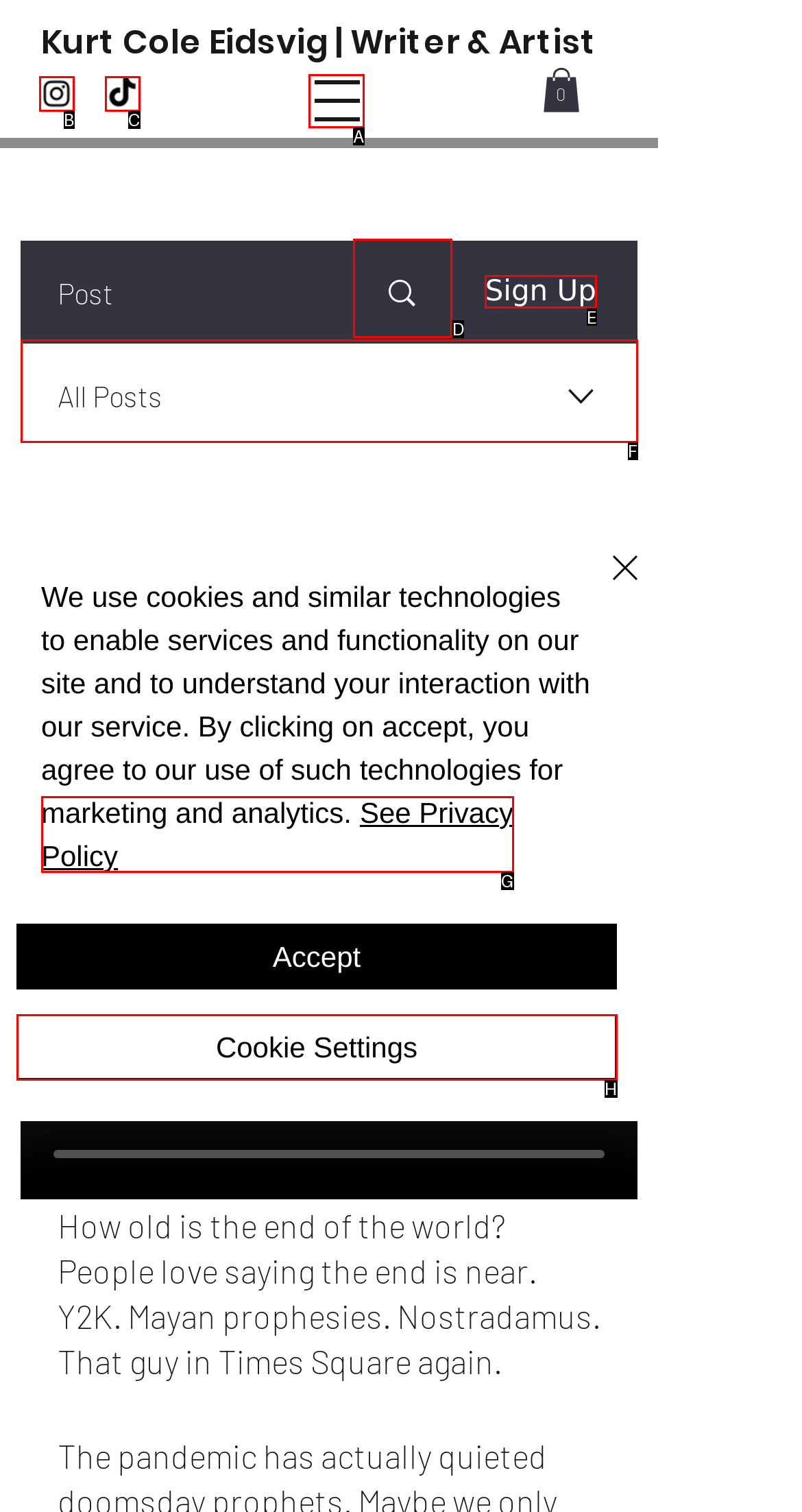Which HTML element should be clicked to perform the following task: Sign up
Reply with the letter of the appropriate option.

E